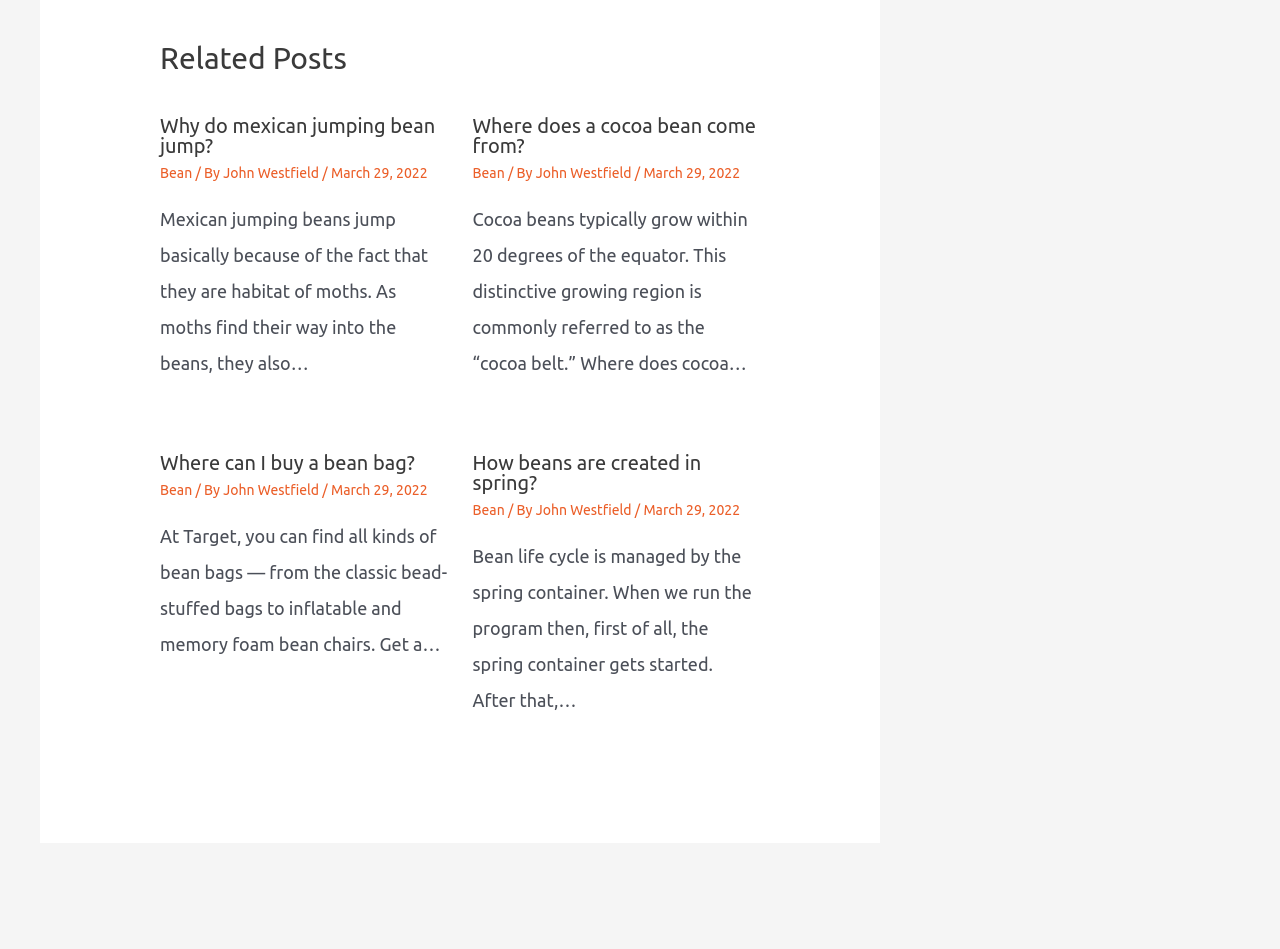Please determine the bounding box coordinates for the element with the description: "alt="Smart Energy Consumer Collaborative"".

None